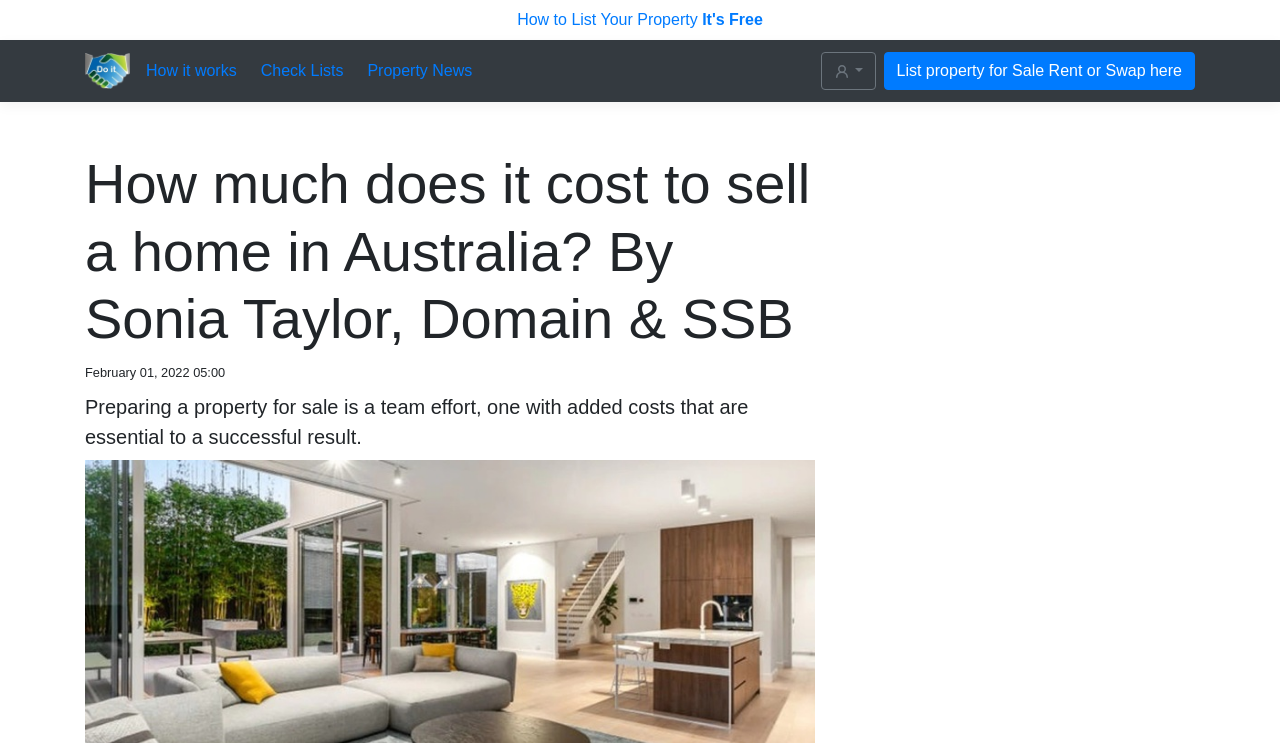Based on the image, please elaborate on the answer to the following question:
What is the name of the website?

I determined the answer by looking at the link element with the text 'sellitswapitbuyit.com' and the corresponding image element with the same text, which suggests that it is the name of the website.